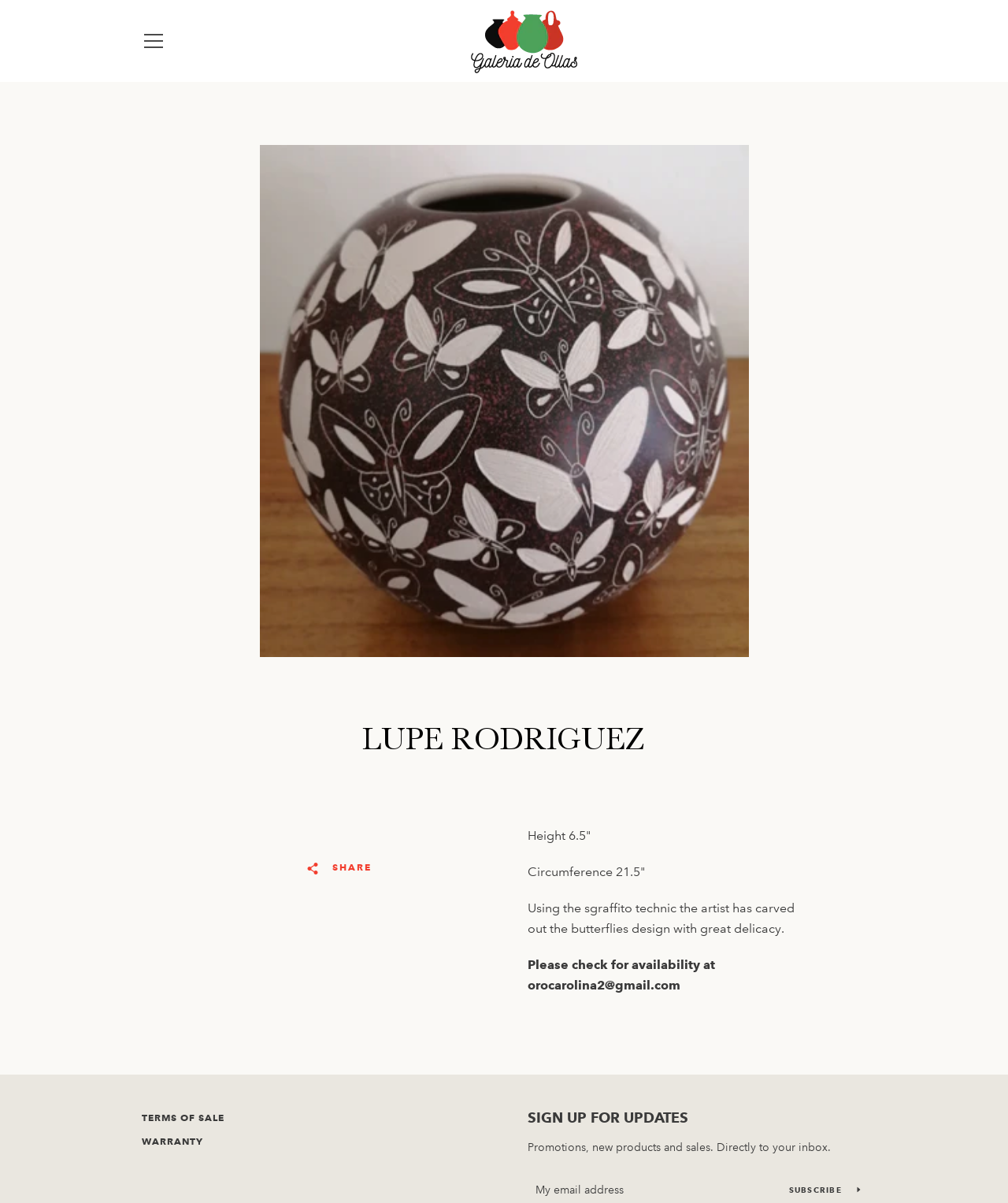Please provide a short answer using a single word or phrase for the question:
What is the name of the gallery?

Galeria de Ollas